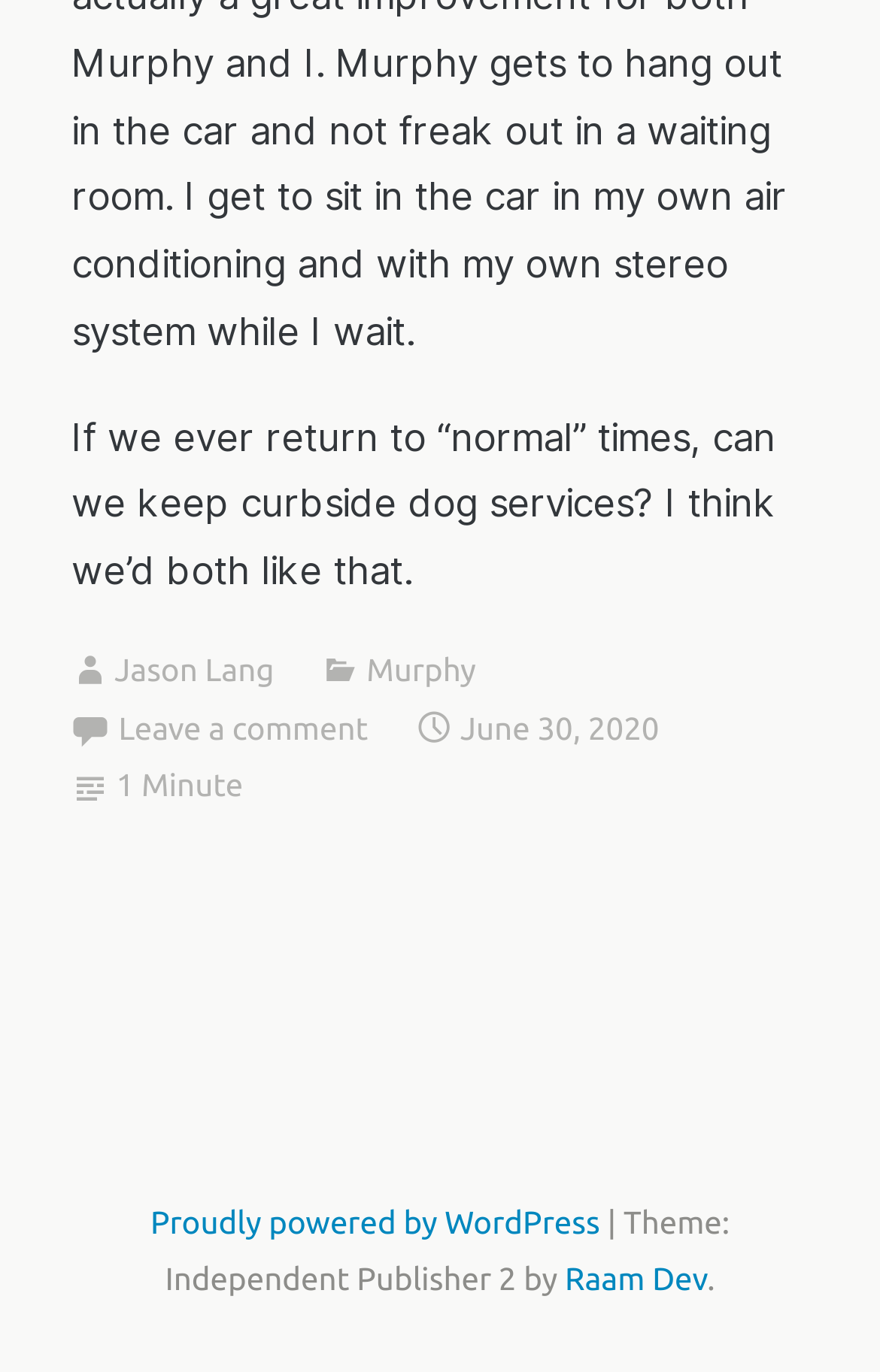Carefully observe the image and respond to the question with a detailed answer:
What is the platform powering this website?

The platform powering this website is mentioned in the footer section, where it says 'Proudly powered by WordPress', indicating the content management system used to build the website.